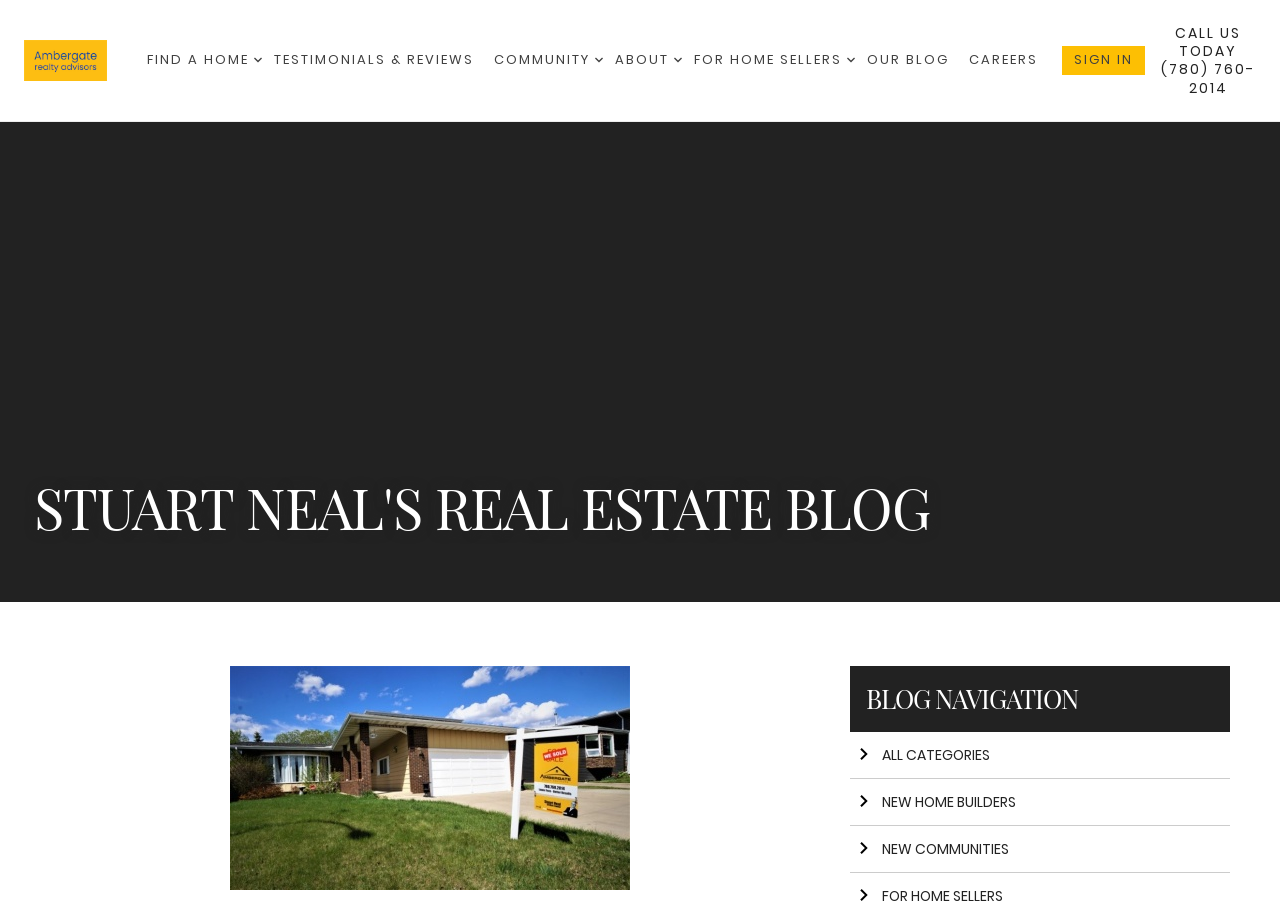Please determine the bounding box coordinates of the clickable area required to carry out the following instruction: "Call the phone number". The coordinates must be four float numbers between 0 and 1, represented as [left, top, right, bottom].

[0.907, 0.026, 0.981, 0.106]